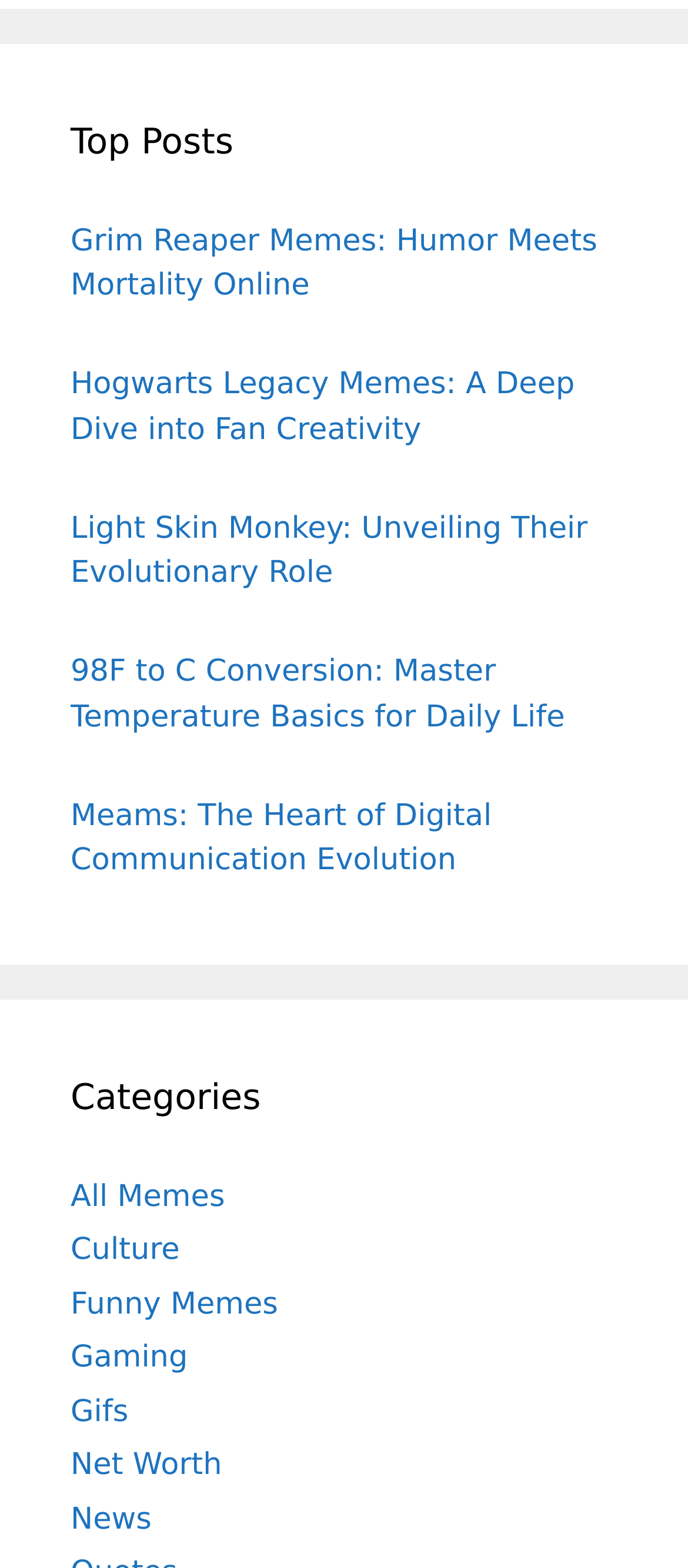Please provide a brief answer to the question using only one word or phrase: 
How many categories are listed?

7